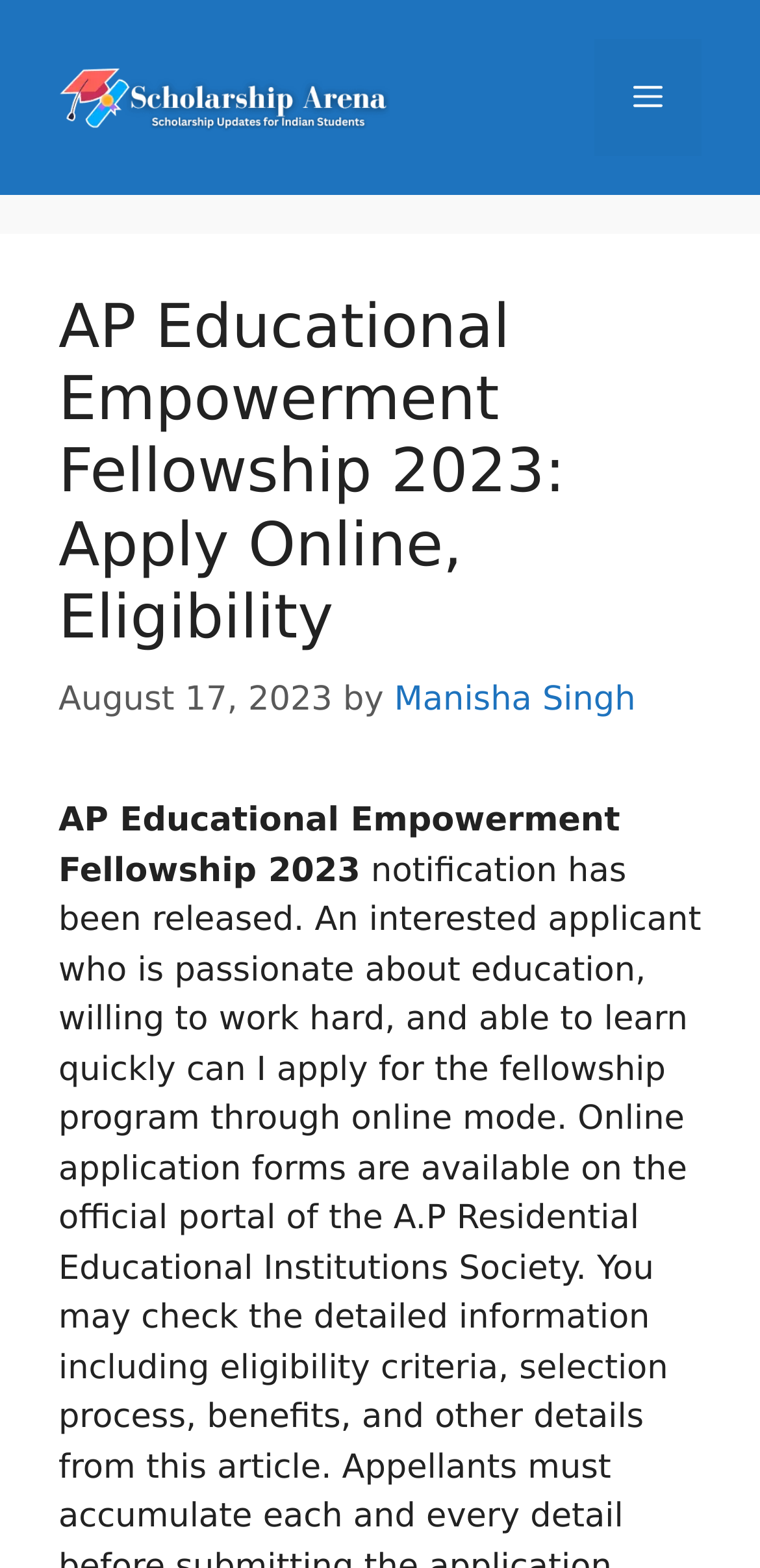What is the date of the article?
Based on the image, give a one-word or short phrase answer.

August 17, 2023